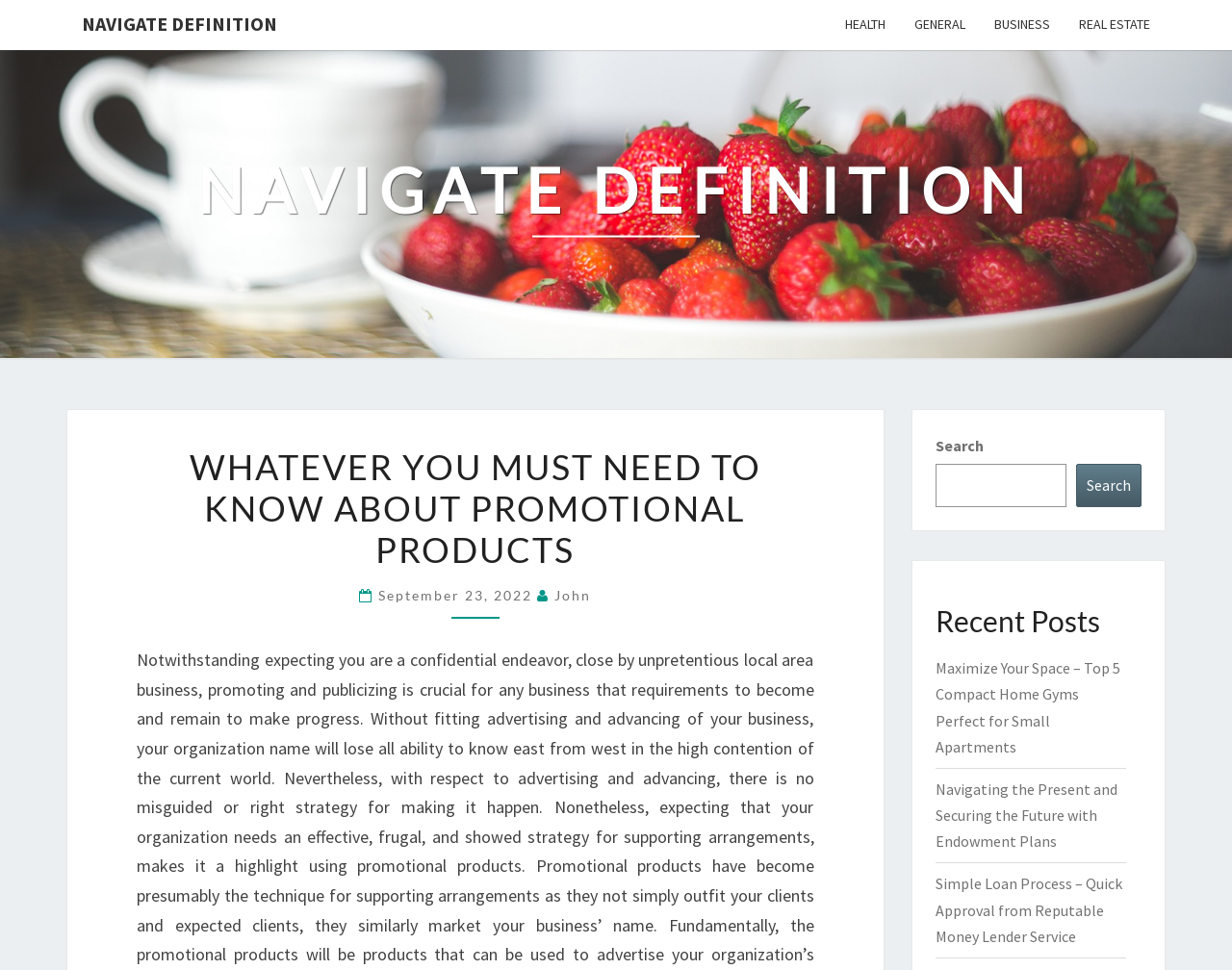Give a short answer to this question using one word or a phrase:
How many recent posts are displayed?

3